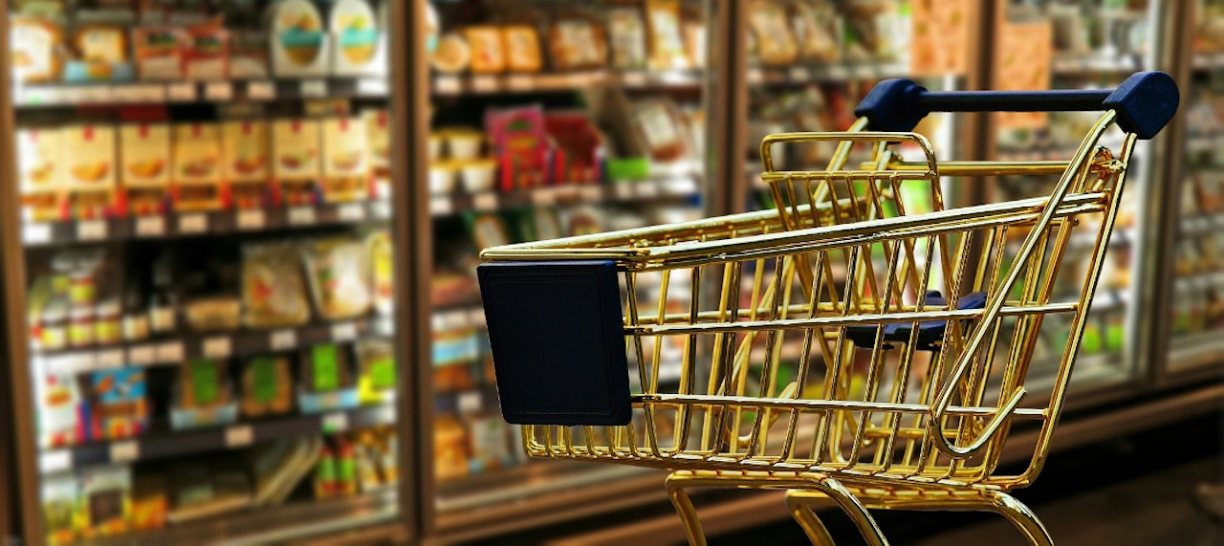Where is the shopping cart located?
Give a detailed response to the question by analyzing the screenshot.

The image showcases a gleaming golden shopping cart positioned prominently in a grocery store aisle, which suggests that the shopping cart is located in a grocery store aisle.